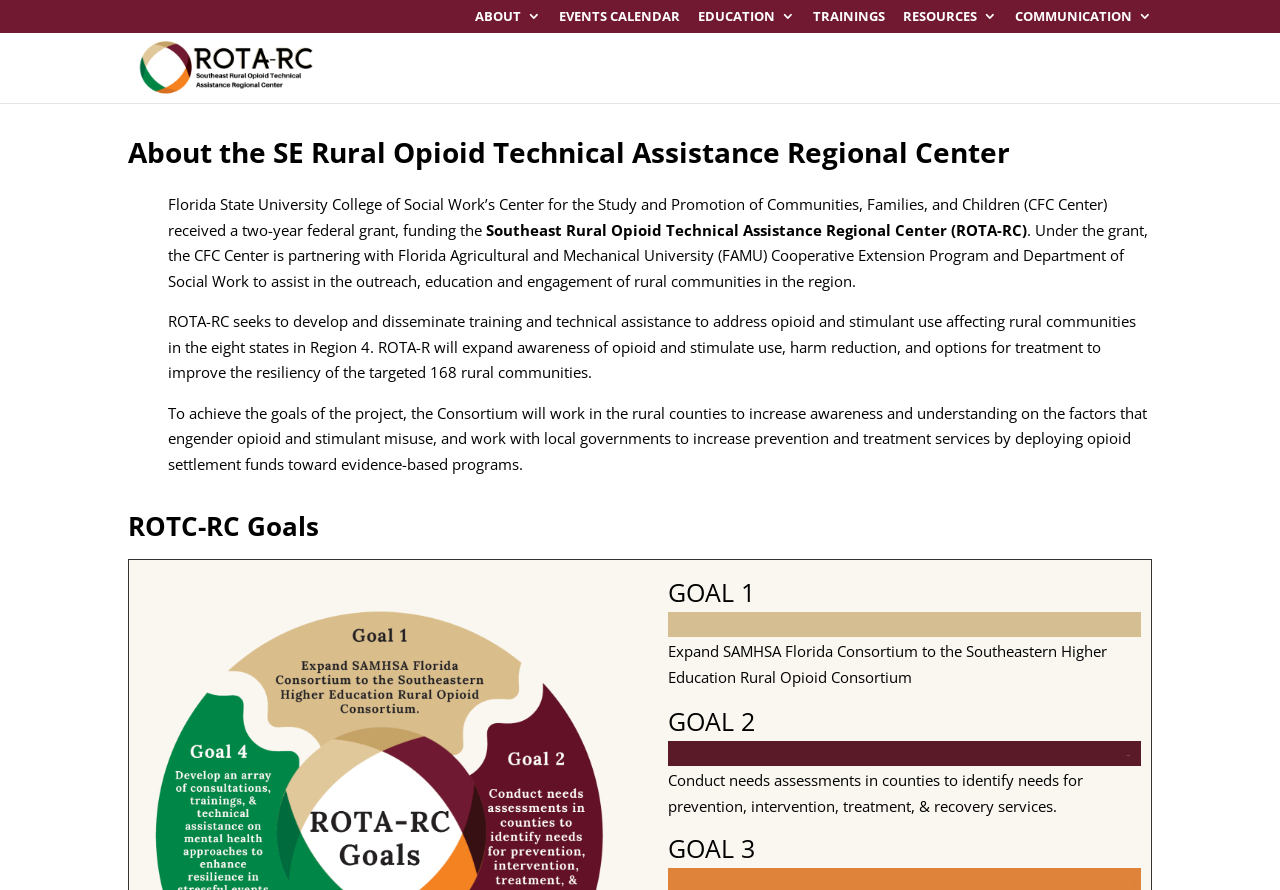Given the element description EVENTS CALENDAR, identify the bounding box coordinates for the UI element on the webpage screenshot. The format should be (top-left x, top-left y, bottom-right x, bottom-right y), with values between 0 and 1.

[0.437, 0.011, 0.531, 0.037]